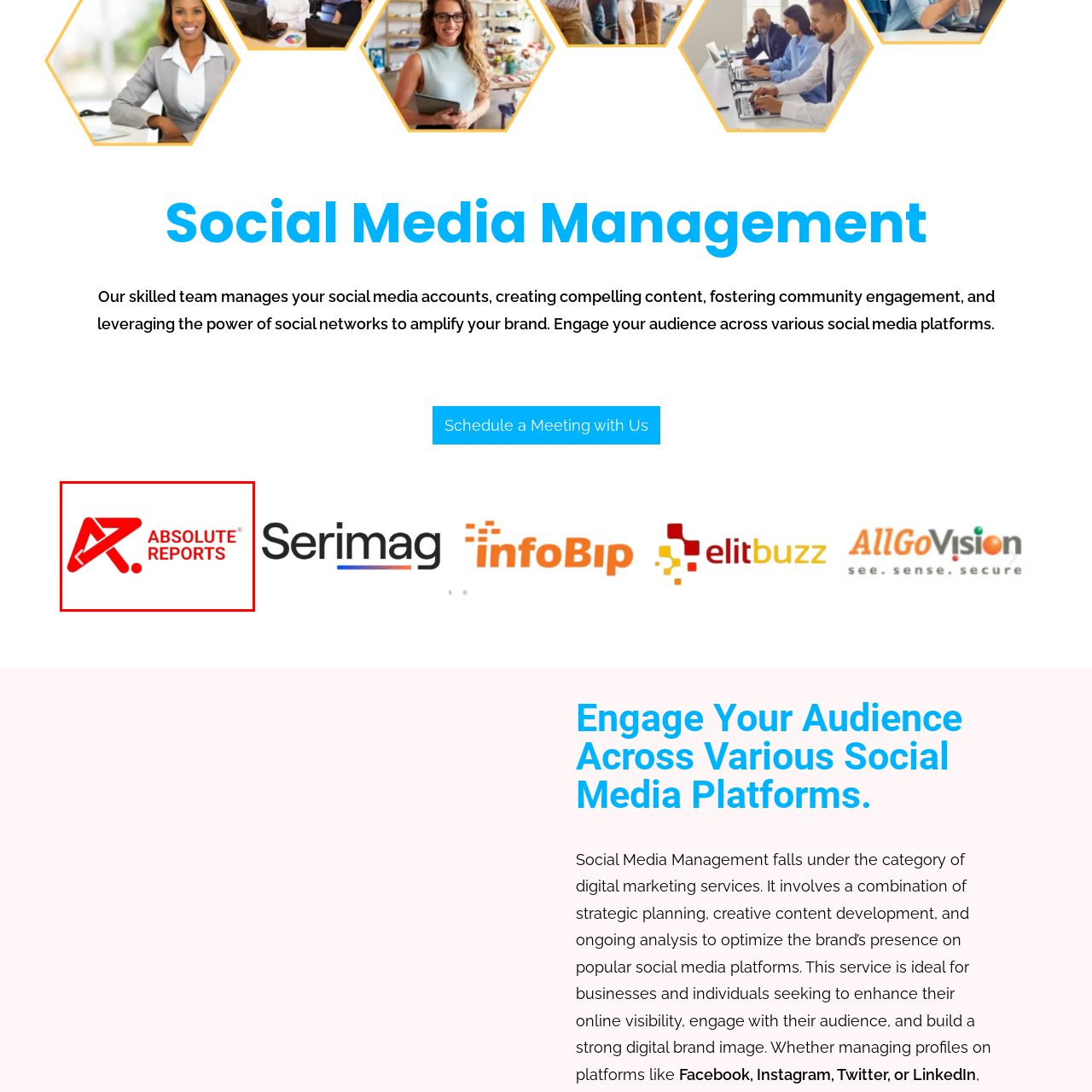Please look at the image highlighted by the red bounding box and provide a single word or phrase as an answer to this question:
What do the stylized letters represent?

A and R